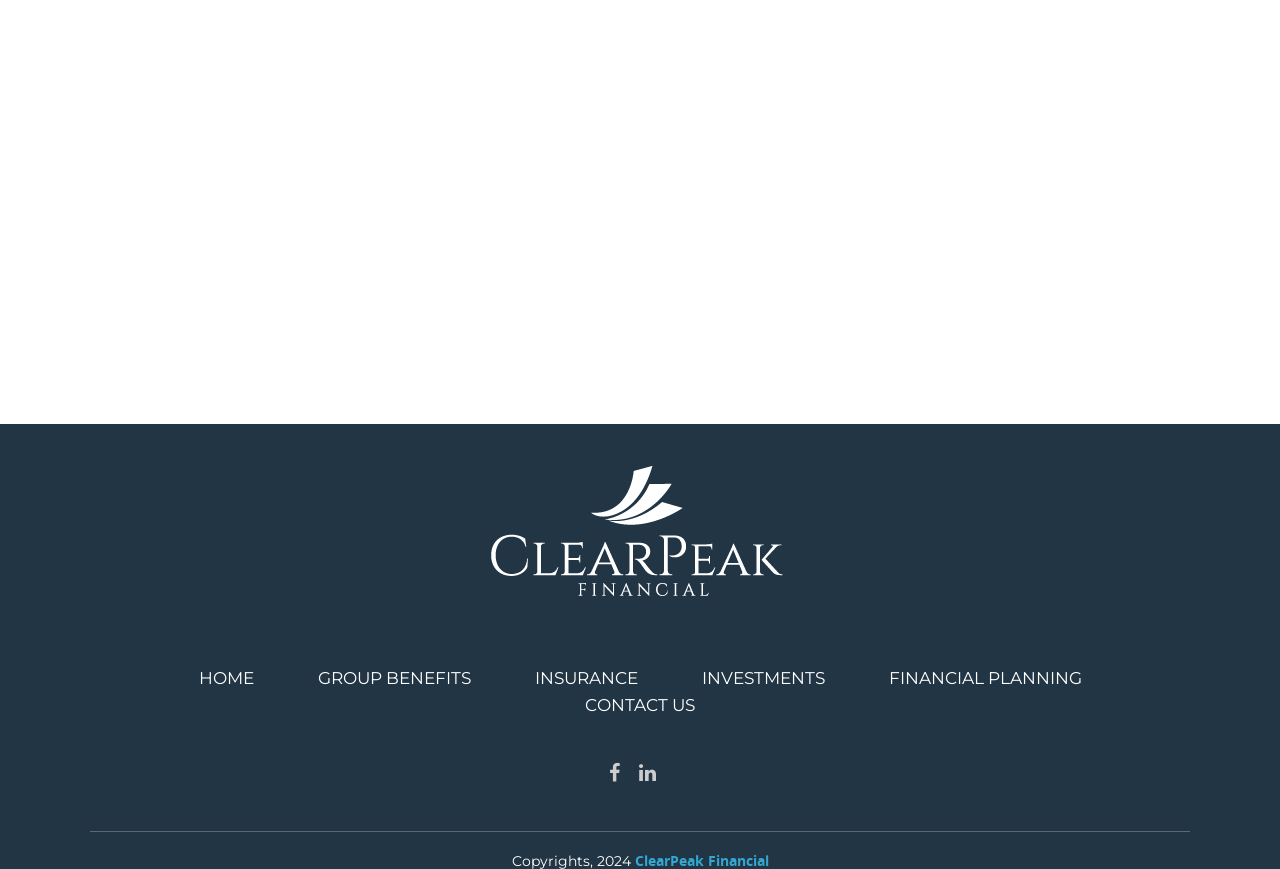What is the last link on the top navigation bar?
Based on the screenshot, answer the question with a single word or phrase.

CONTACT US